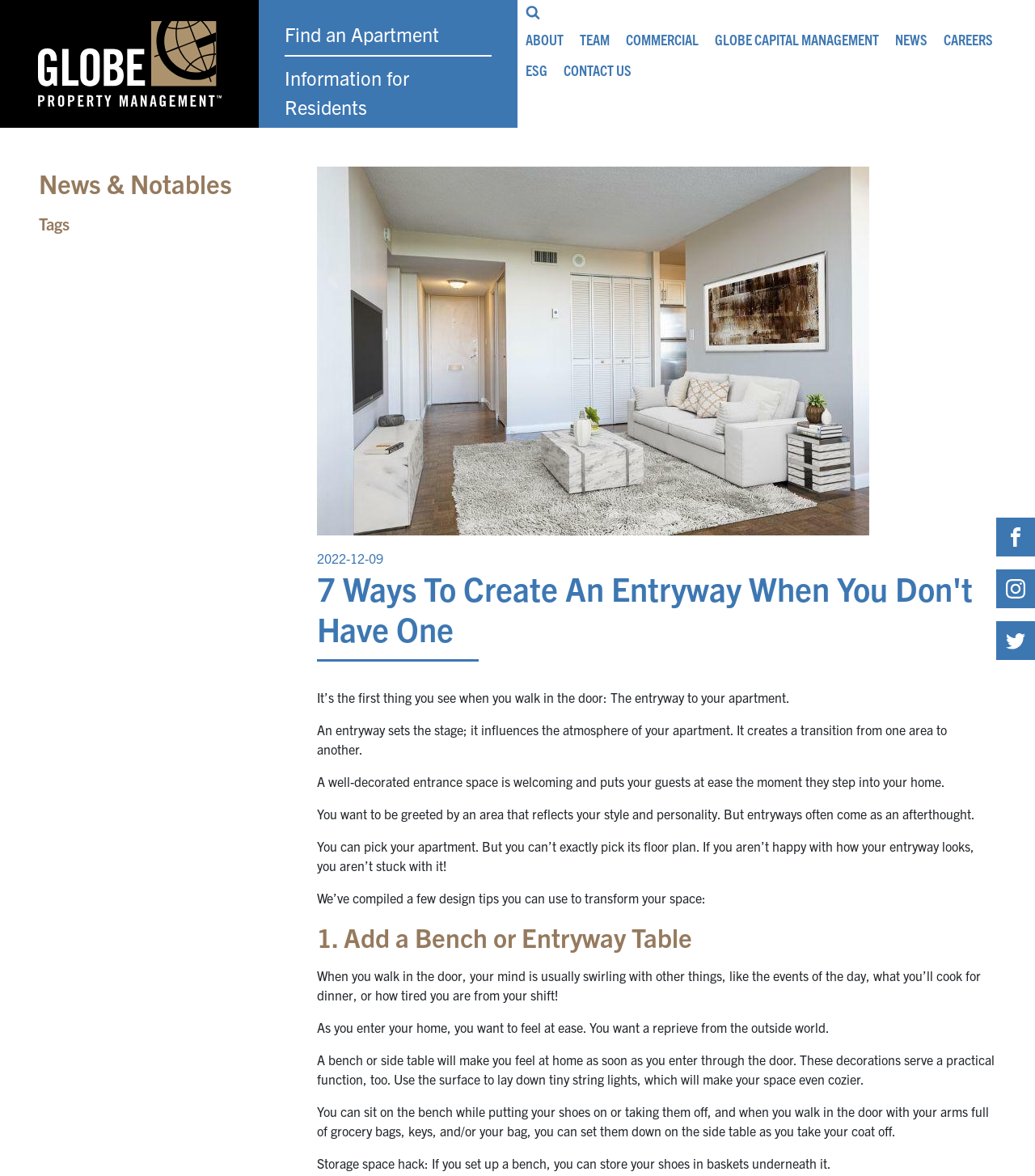Based on the description "parent_node: Search for: value="Search"", find the bounding box of the specified UI element.

[0.721, 0.0, 0.848, 0.021]